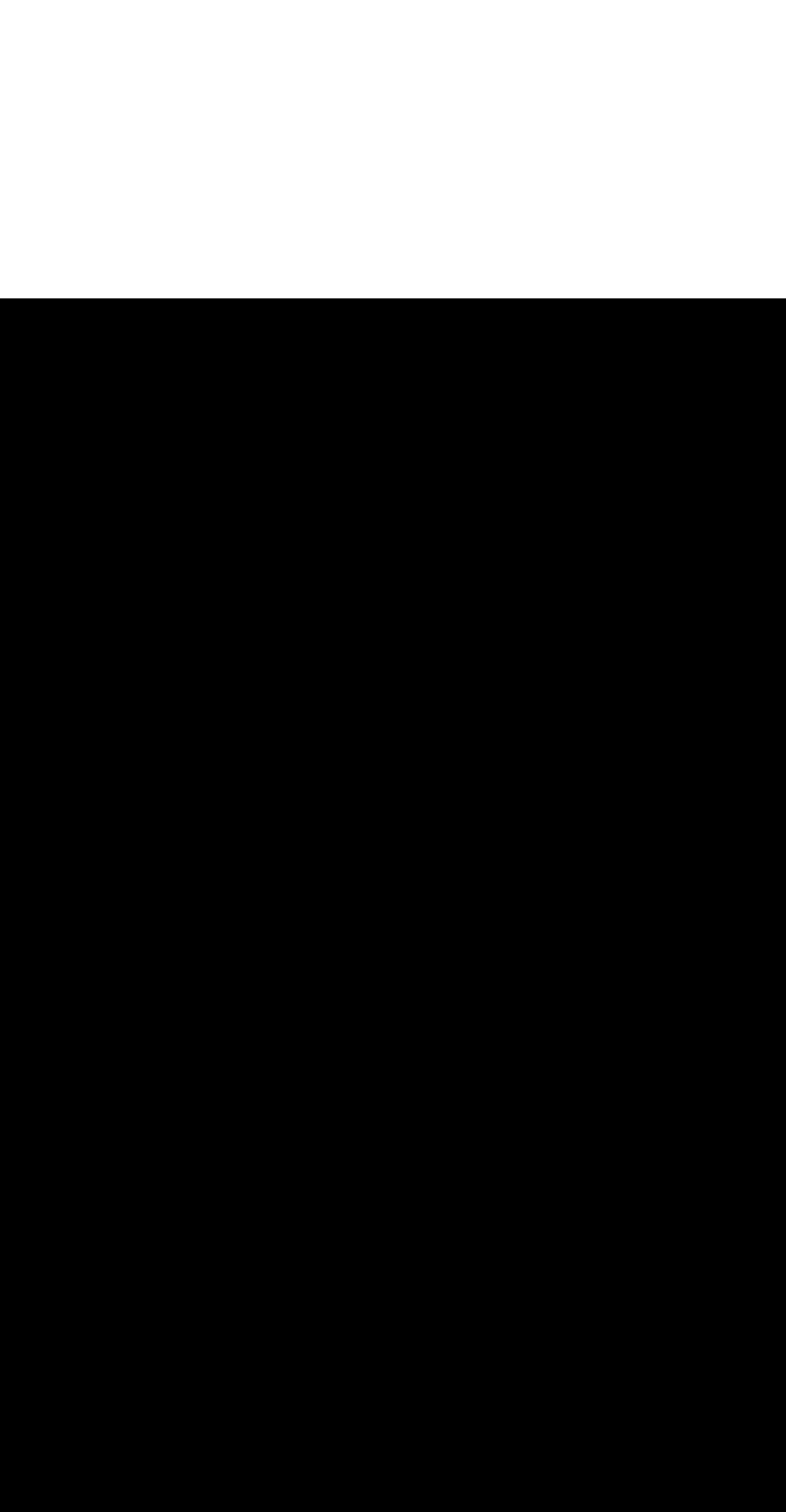What is the street address?
Answer the question with a single word or phrase by looking at the picture.

54 Winter Street